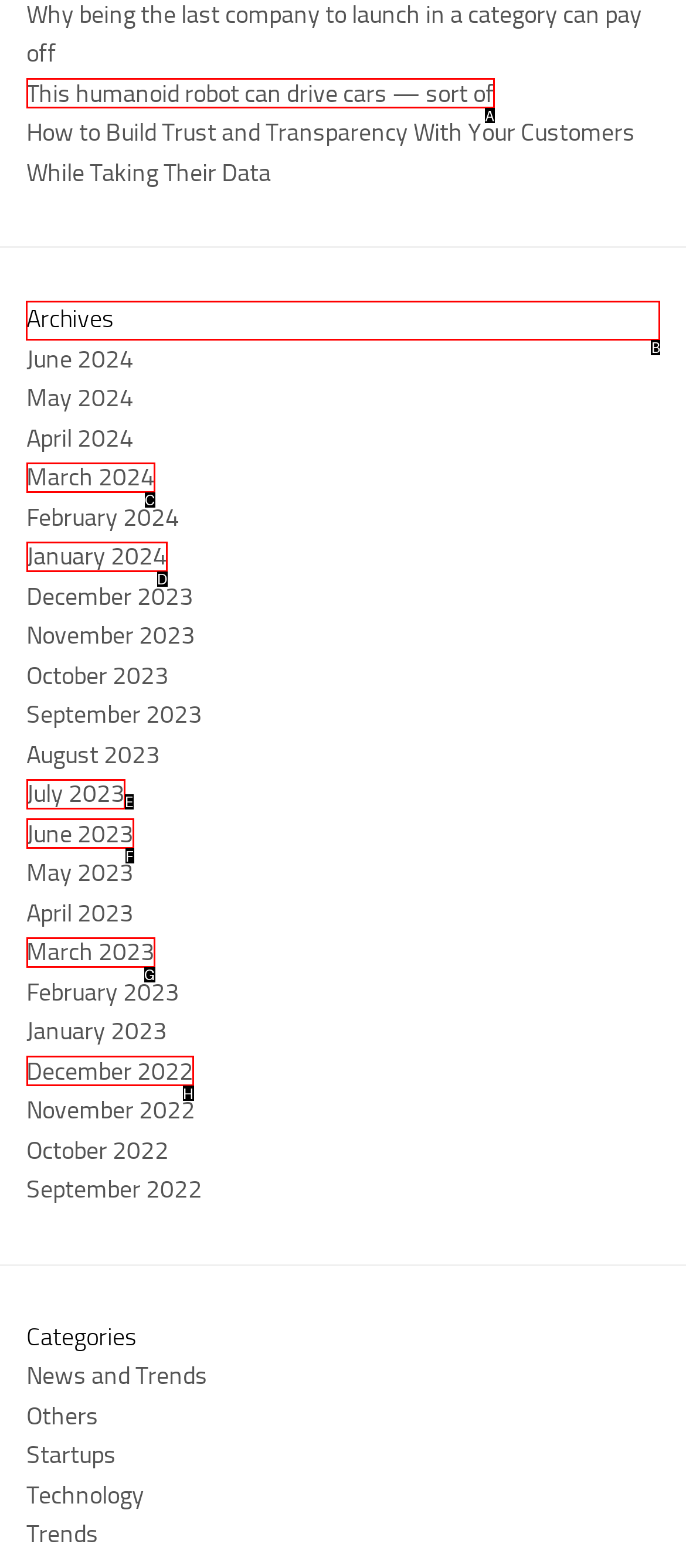Determine which HTML element I should select to execute the task: view archives
Reply with the corresponding option's letter from the given choices directly.

B